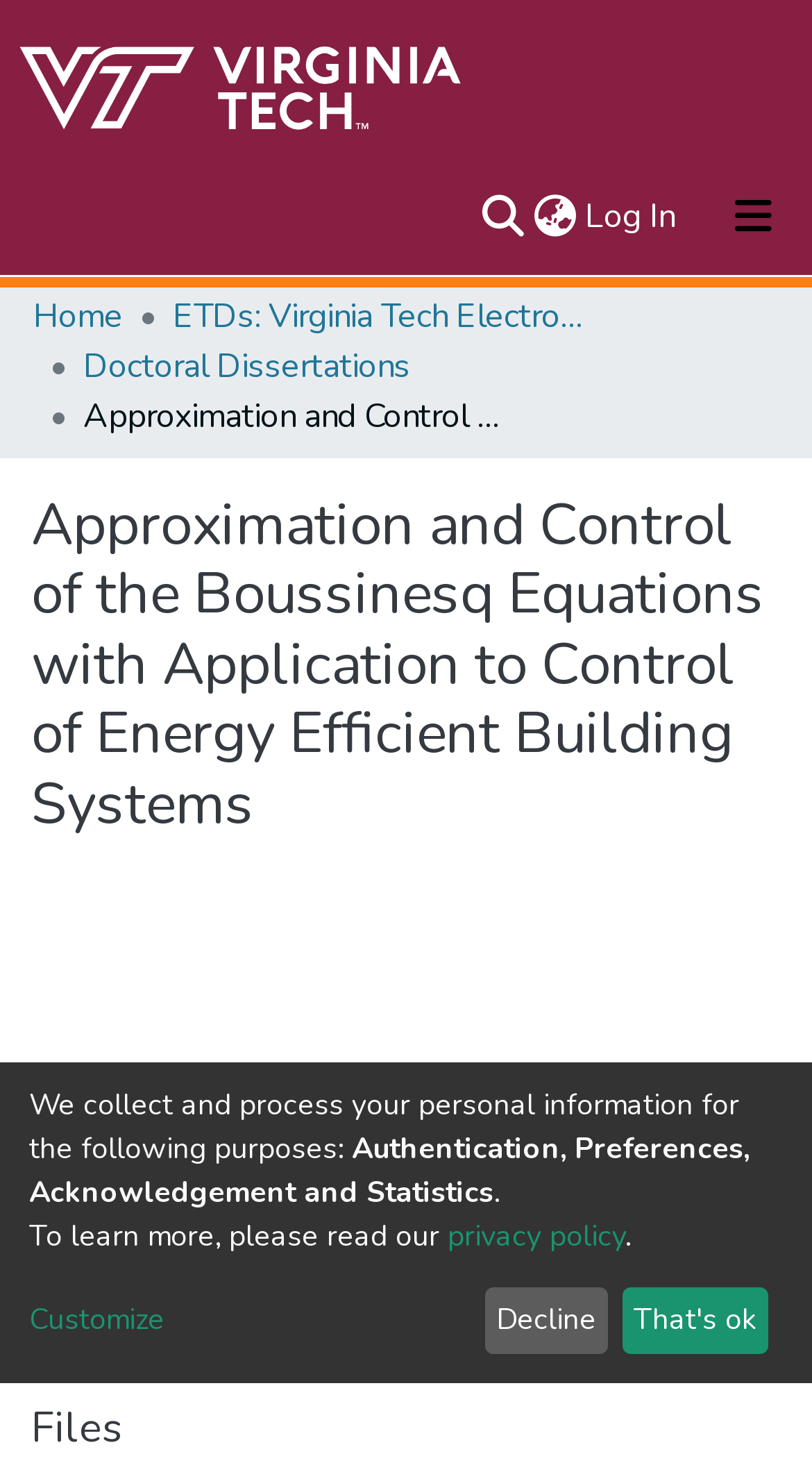Based on the image, provide a detailed response to the question:
What is the last link in the breadcrumb navigation?

The breadcrumb navigation is located below the user profile bar, and it displays the navigation path. The last link in the breadcrumb navigation is 'Doctoral Dissertations'.